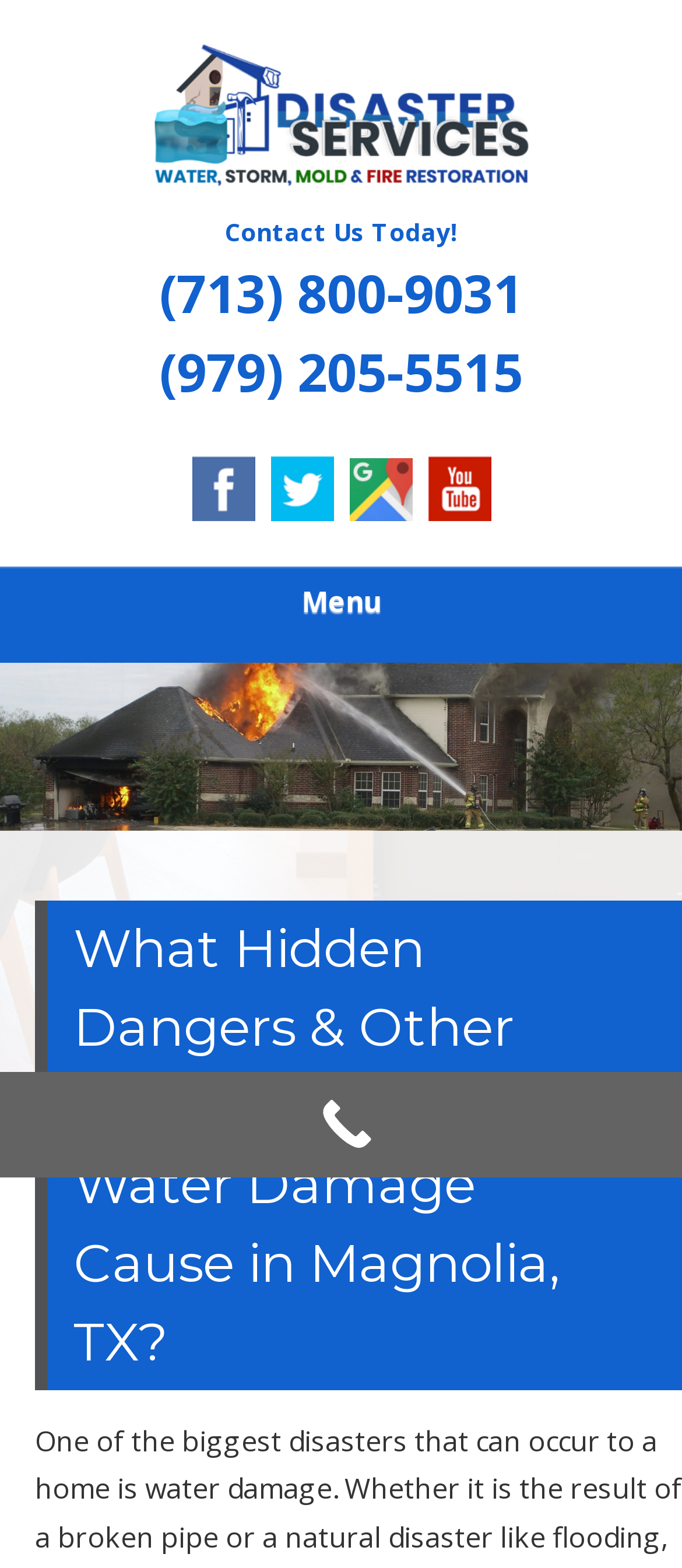Determine the bounding box for the described HTML element: "Previous". Ensure the coordinates are four float numbers between 0 and 1 in the format [left, top, right, bottom].

[0.026, 0.454, 0.103, 0.487]